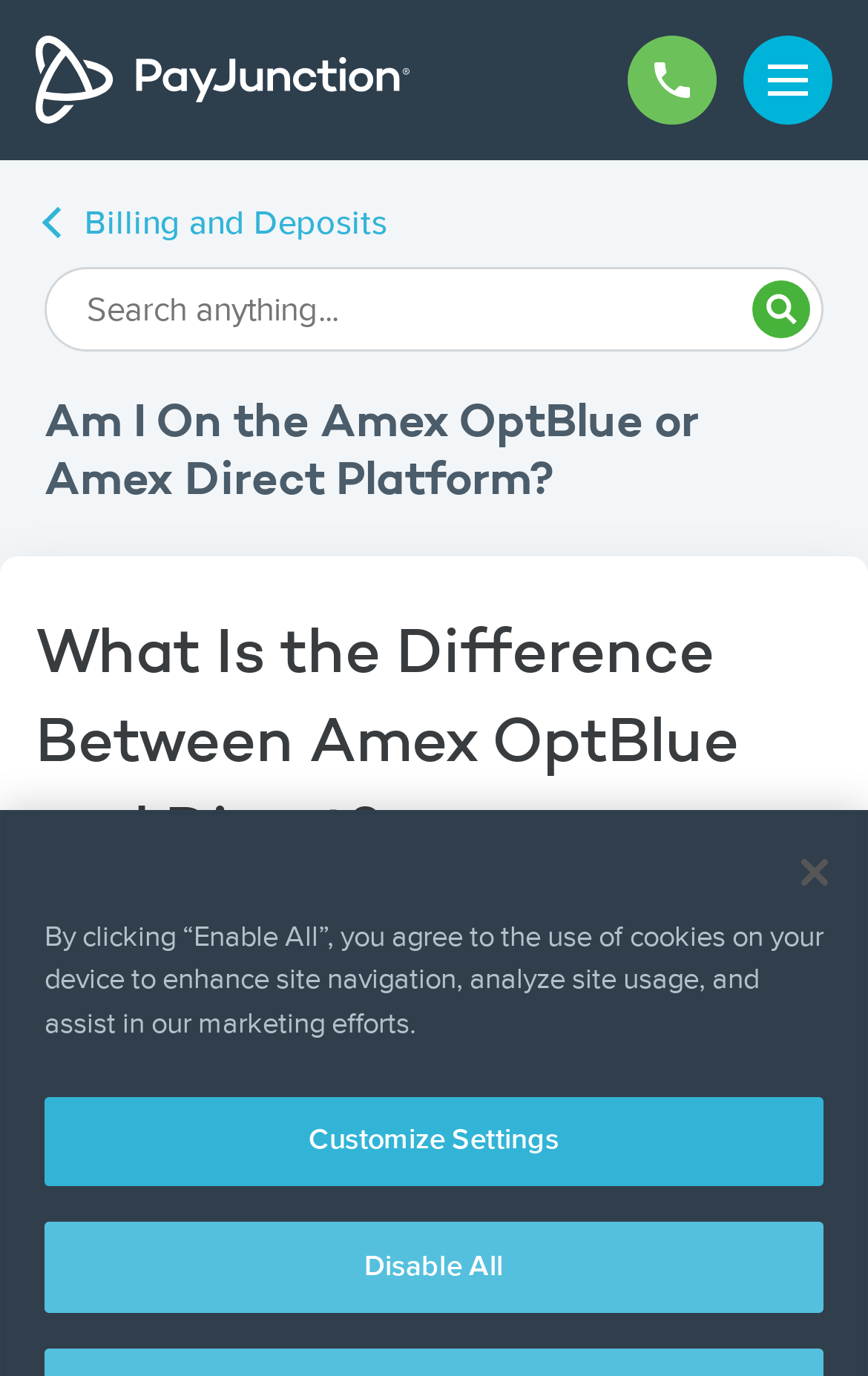Please predict the bounding box coordinates (top-left x, top-left y, bottom-right x, bottom-right y) for the UI element in the screenshot that fits the description: aria-label="Close"

[0.882, 0.598, 0.995, 0.669]